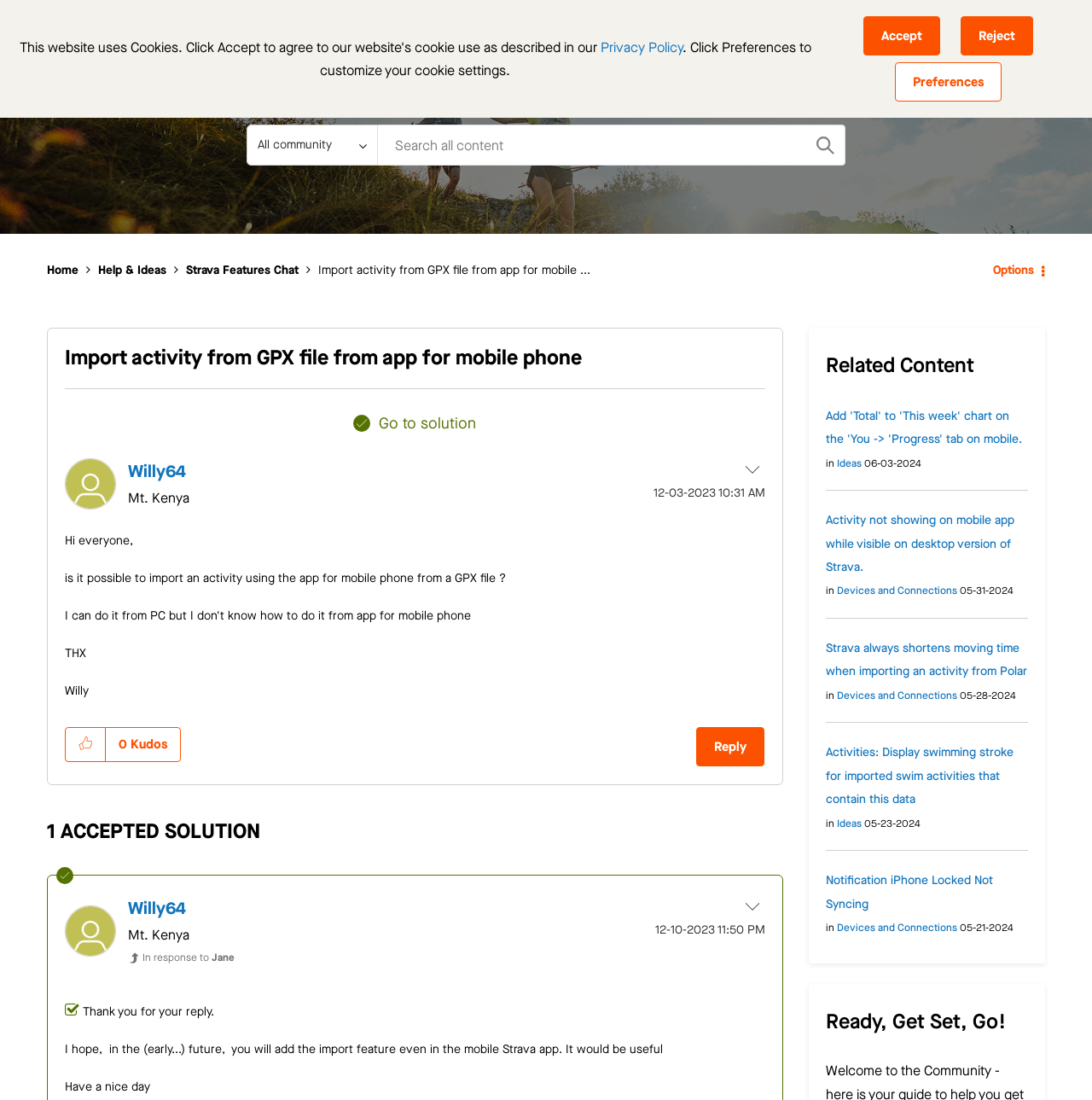Please mark the clickable region by giving the bounding box coordinates needed to complete this instruction: "Go to solution".

[0.324, 0.375, 0.436, 0.394]